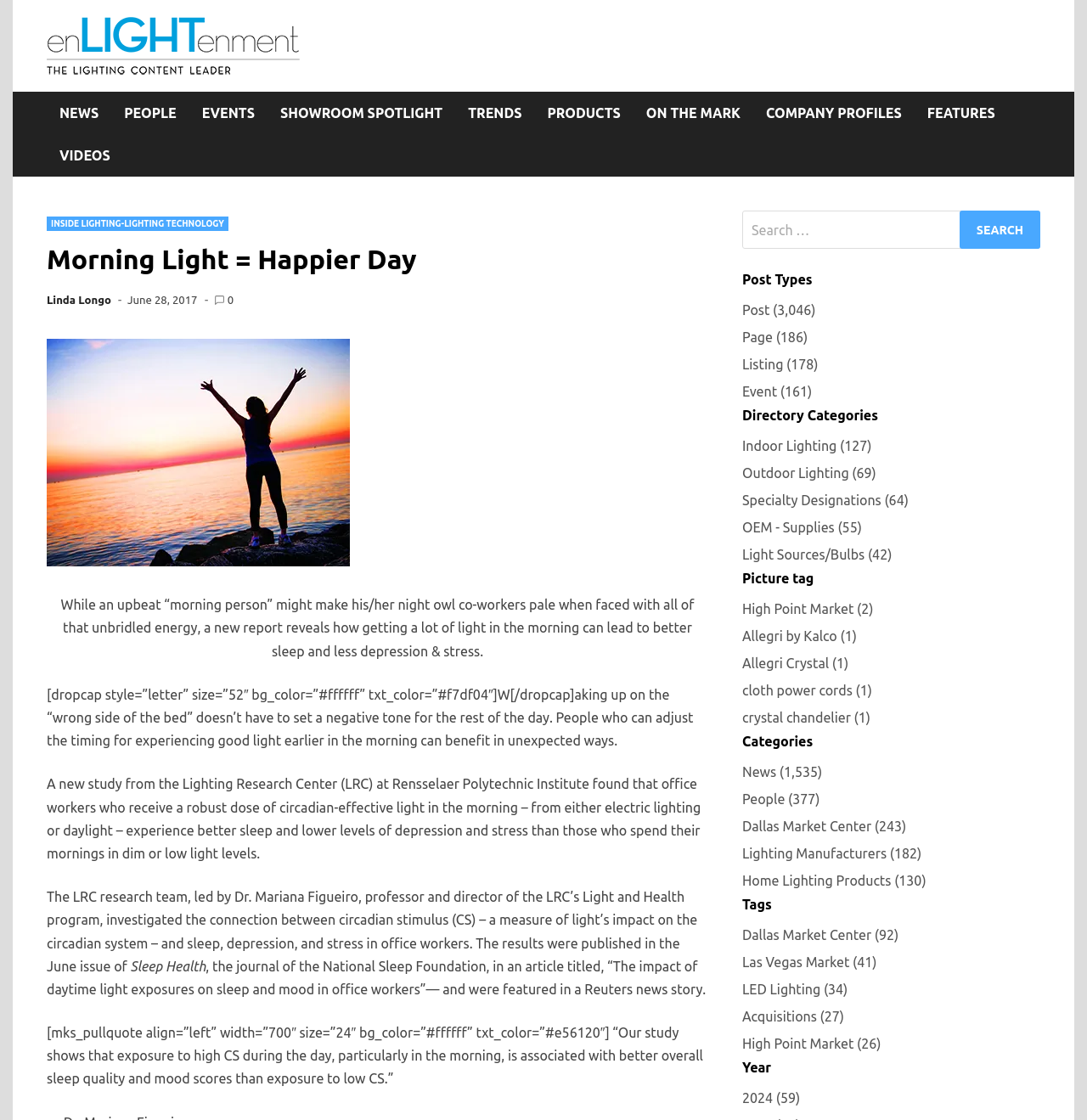Provide a one-word or short-phrase answer to the question:
What is the topic of the article?

Morning Light